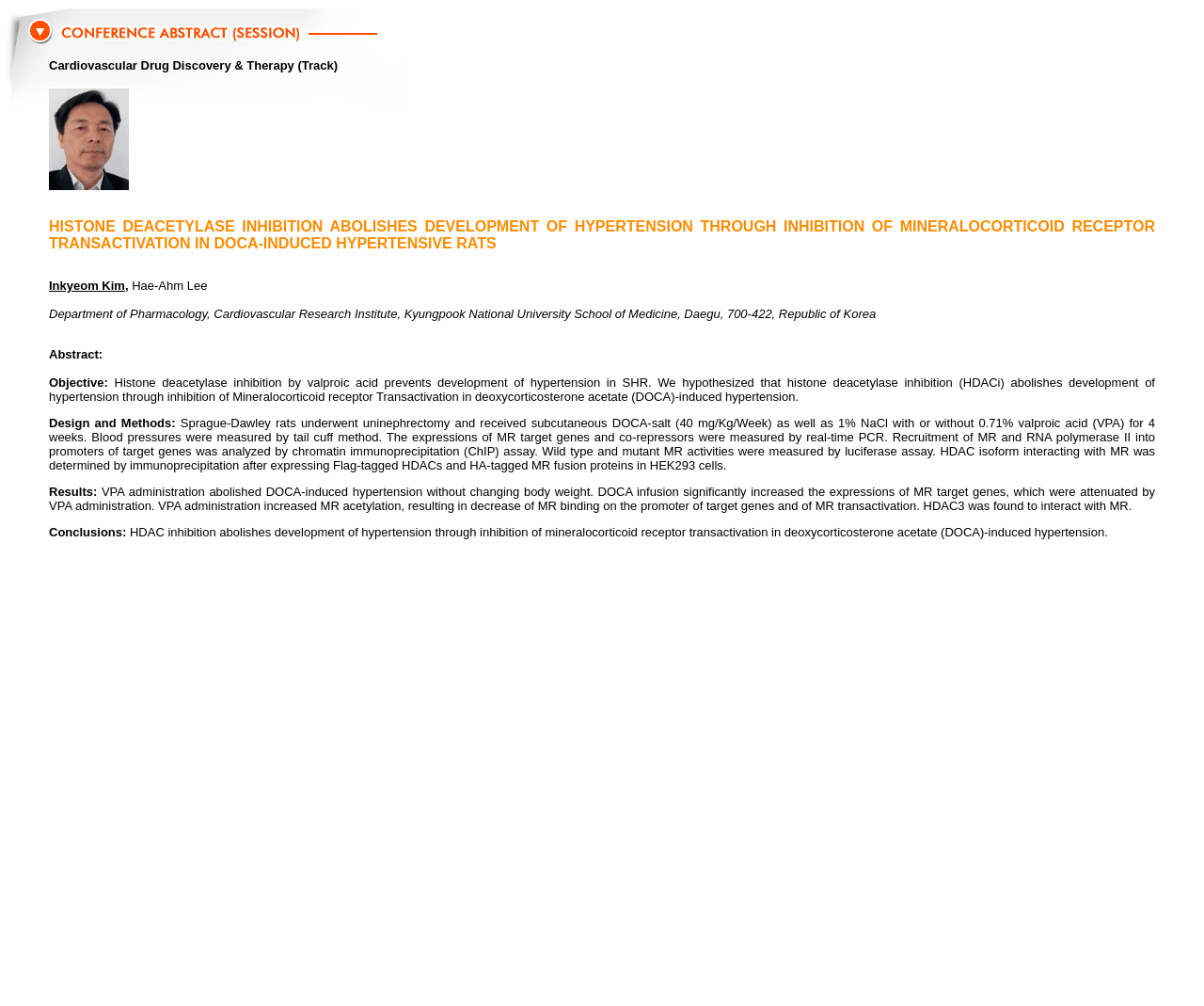Look at the image and give a detailed response to the following question: Who are the authors of the research?

The authors of the research are Inkyeom Kim and Hae-Ahm Lee, as indicated by their names listed at the top of the research abstract.